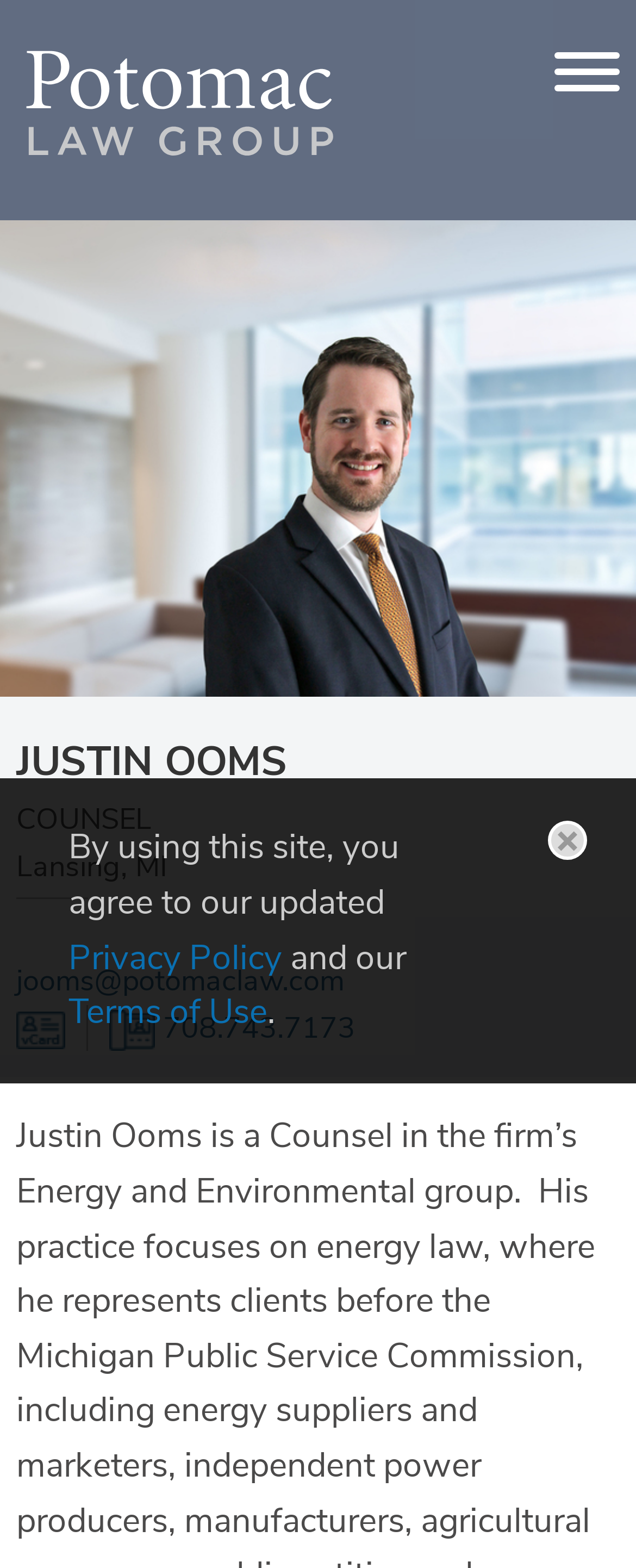Give a one-word or phrase response to the following question: What is the phone number of the counsel?

708.743.7173